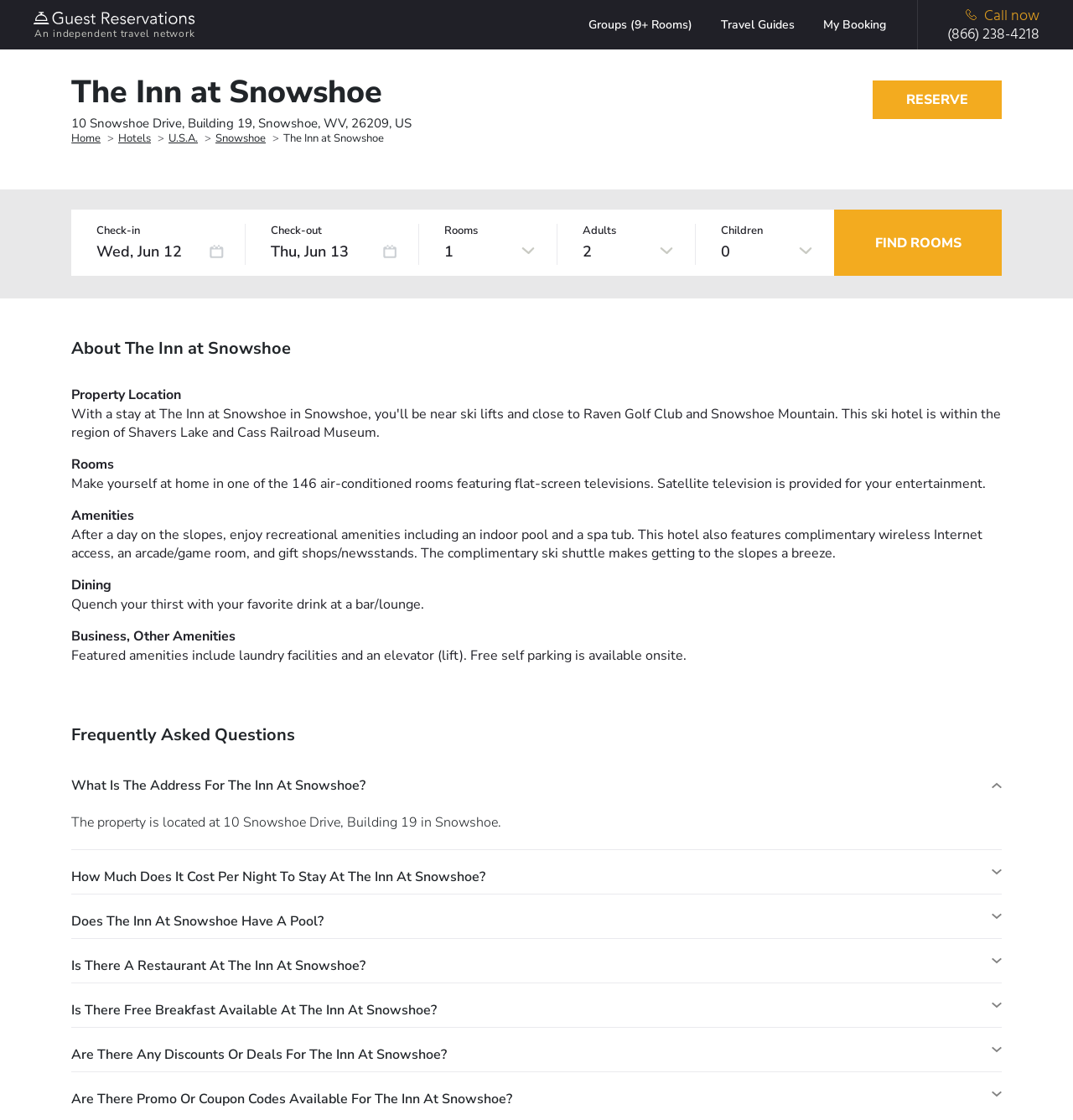Please find the bounding box coordinates for the clickable element needed to perform this instruction: "Find rooms".

[0.777, 0.187, 0.934, 0.246]